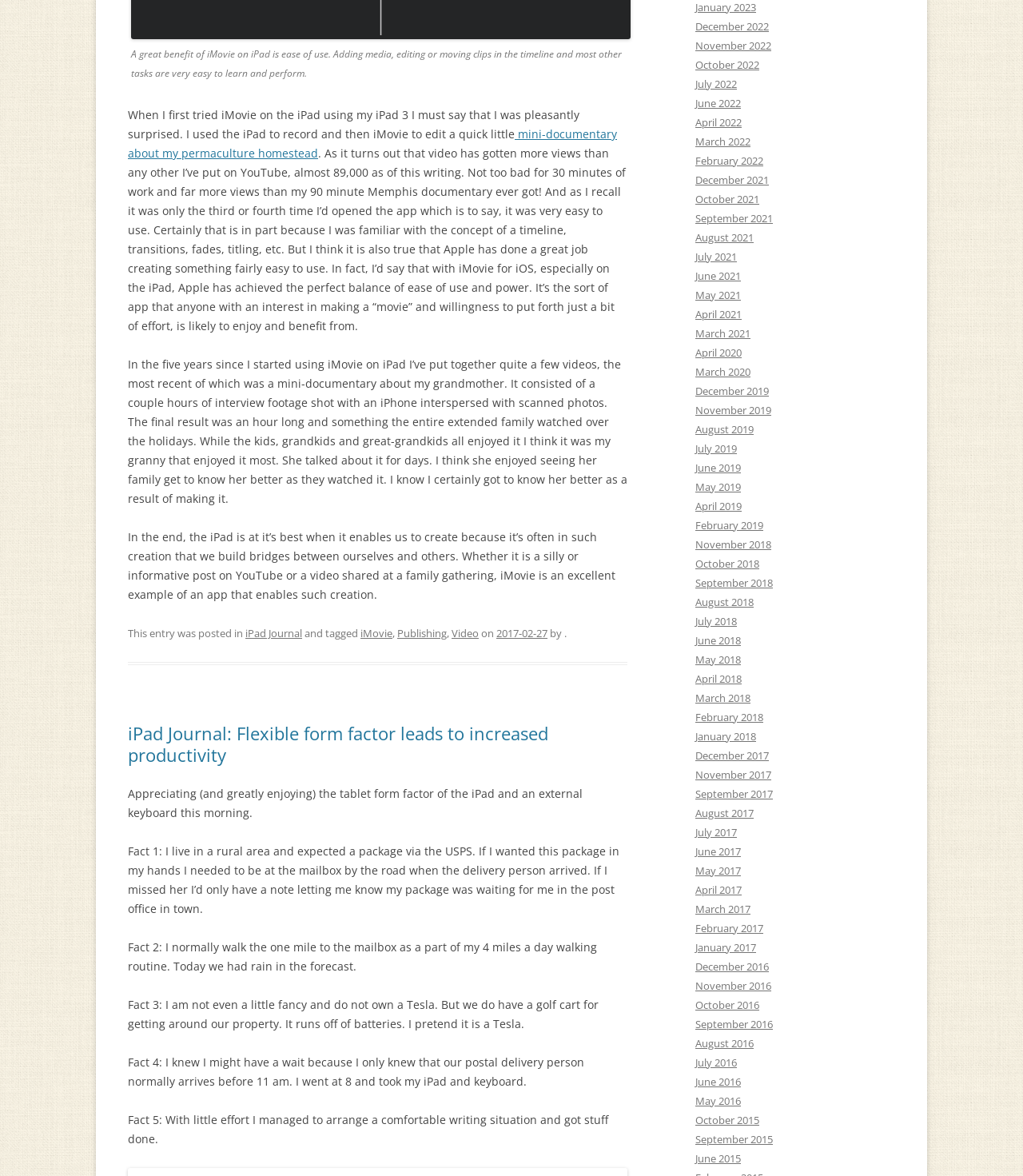Please identify the bounding box coordinates of the clickable area that will allow you to execute the instruction: "check the footer section".

[0.125, 0.531, 0.613, 0.547]